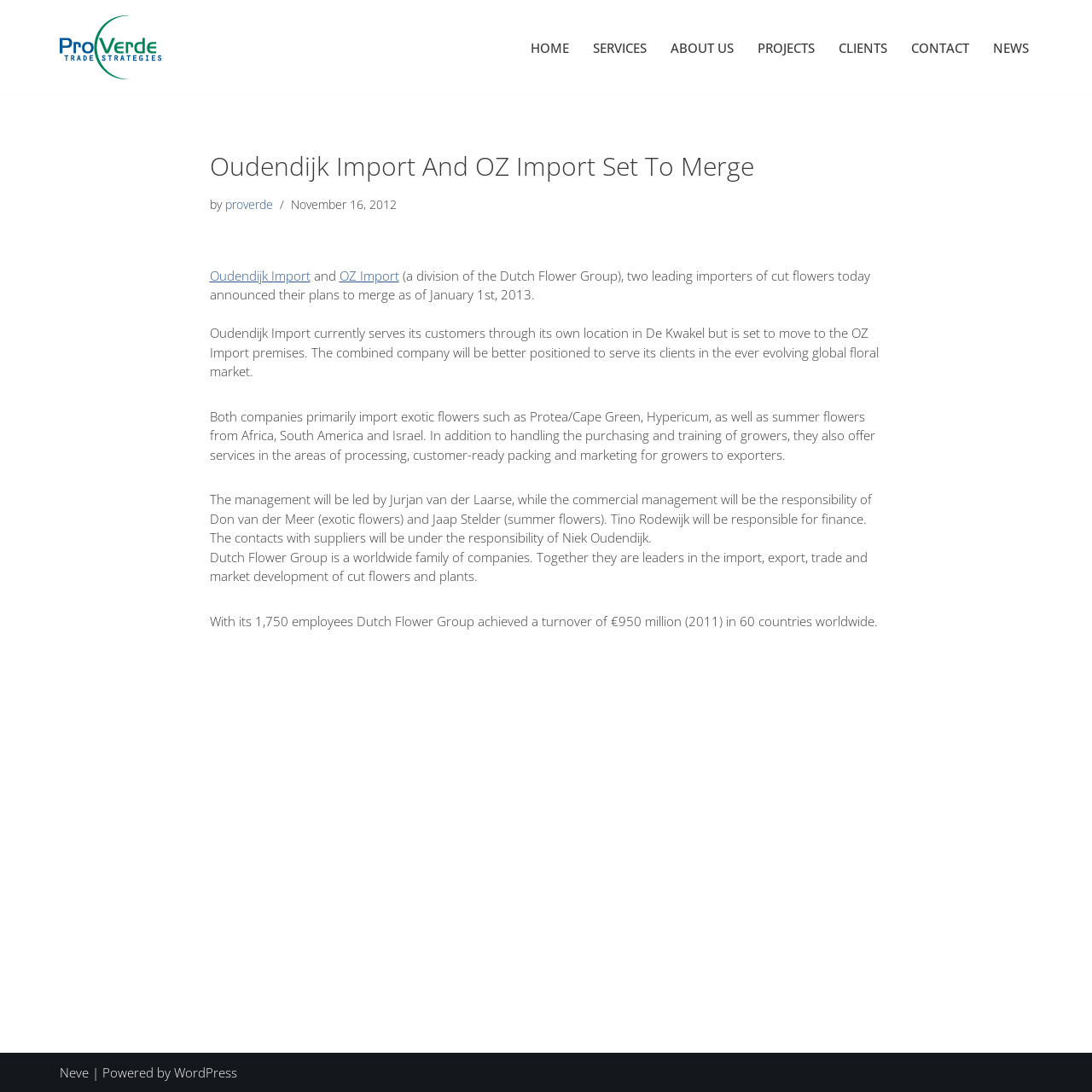Pinpoint the bounding box coordinates of the clickable area necessary to execute the following instruction: "Click on the 'NEWS' link". The coordinates should be given as four float numbers between 0 and 1, namely [left, top, right, bottom].

[0.909, 0.034, 0.942, 0.053]